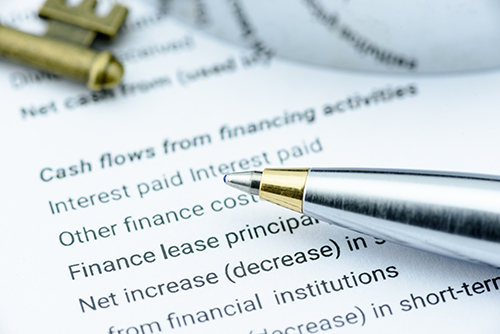Generate a descriptive account of all visible items and actions in the image.

The image depicts a close-up view of financial documents, highlighting specific terms and figures related to cash flows from financing activities. A sleek silver pen rests on the page, poised over text that includes entries such as "Interest paid," "Other finance costs," and "Finance lease principal." The background features tools that suggest a focus on technical financial analysis, reinforcing the theme of financial accounting. This visual representation emphasizes the importance of understanding various cash flow components as described in the accompanying text, which provides insight into key financial concepts. The atmosphere is one of meticulous attention to detail, reflecting the complexity and precision required in financial accounting.